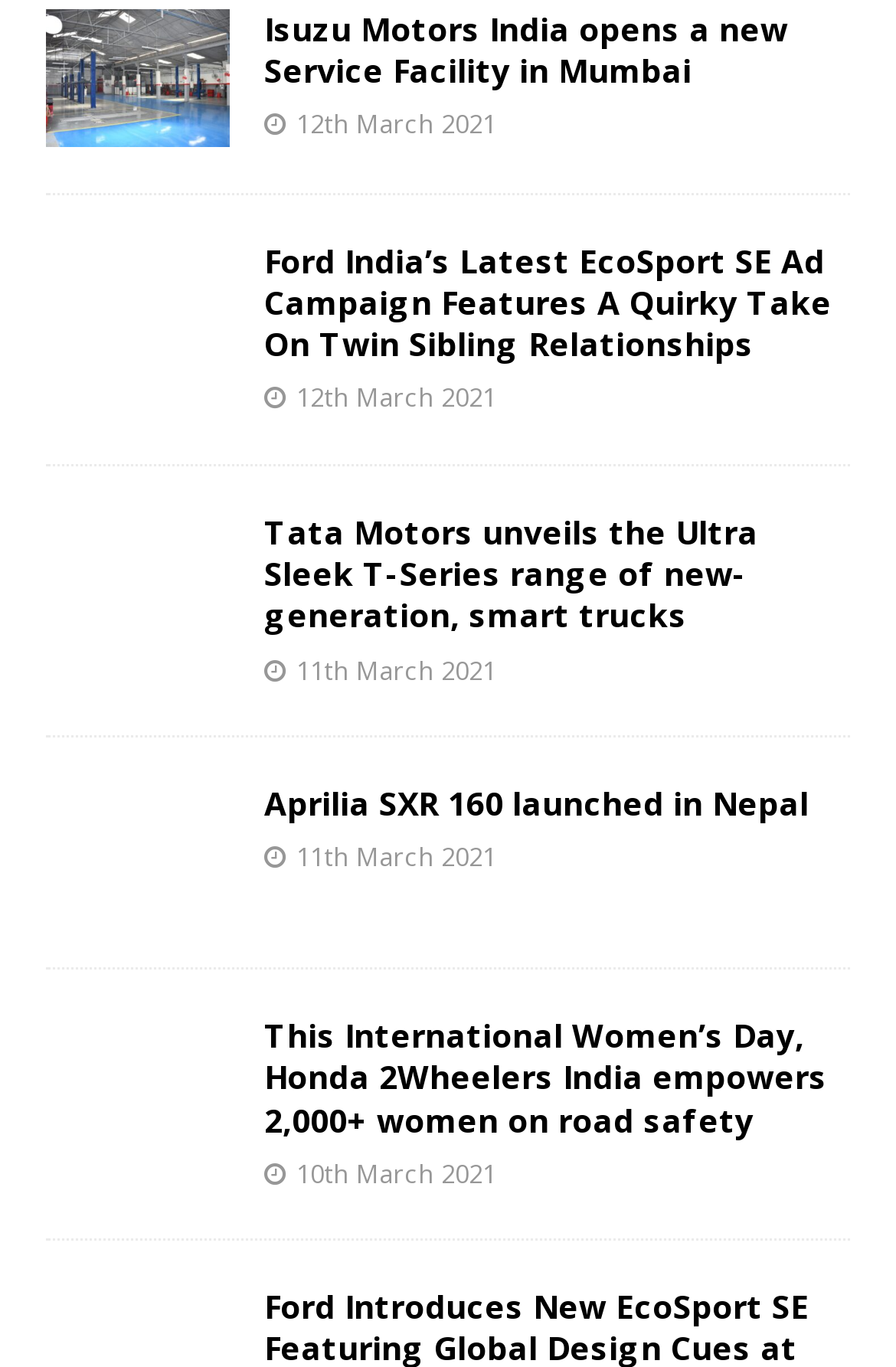Answer succinctly with a single word or phrase:
How many news articles are displayed on this page?

5